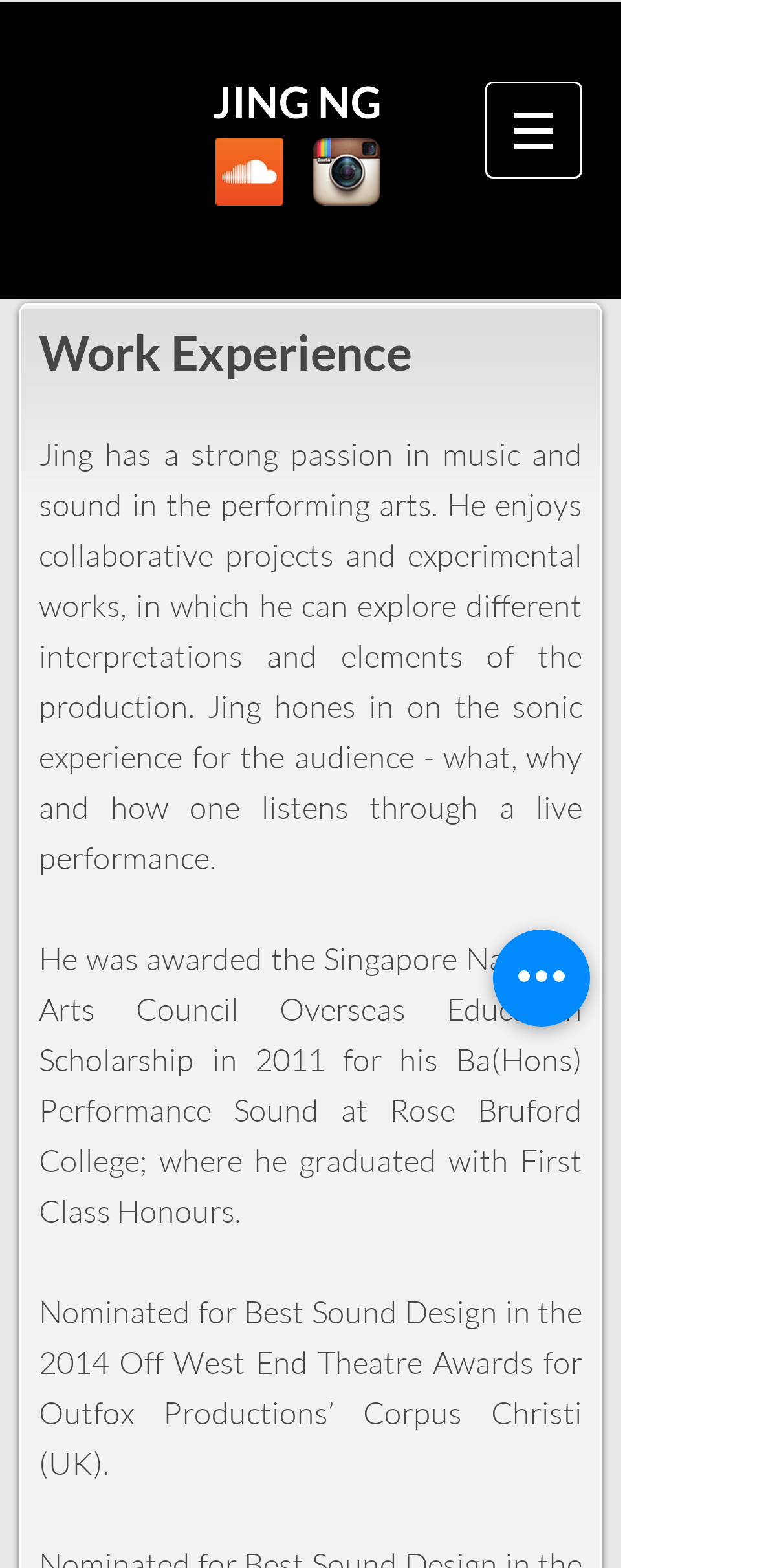Reply to the question below using a single word or brief phrase:
What is the name of the production for which Jing was nominated for Best Sound Design?

Corpus Christi